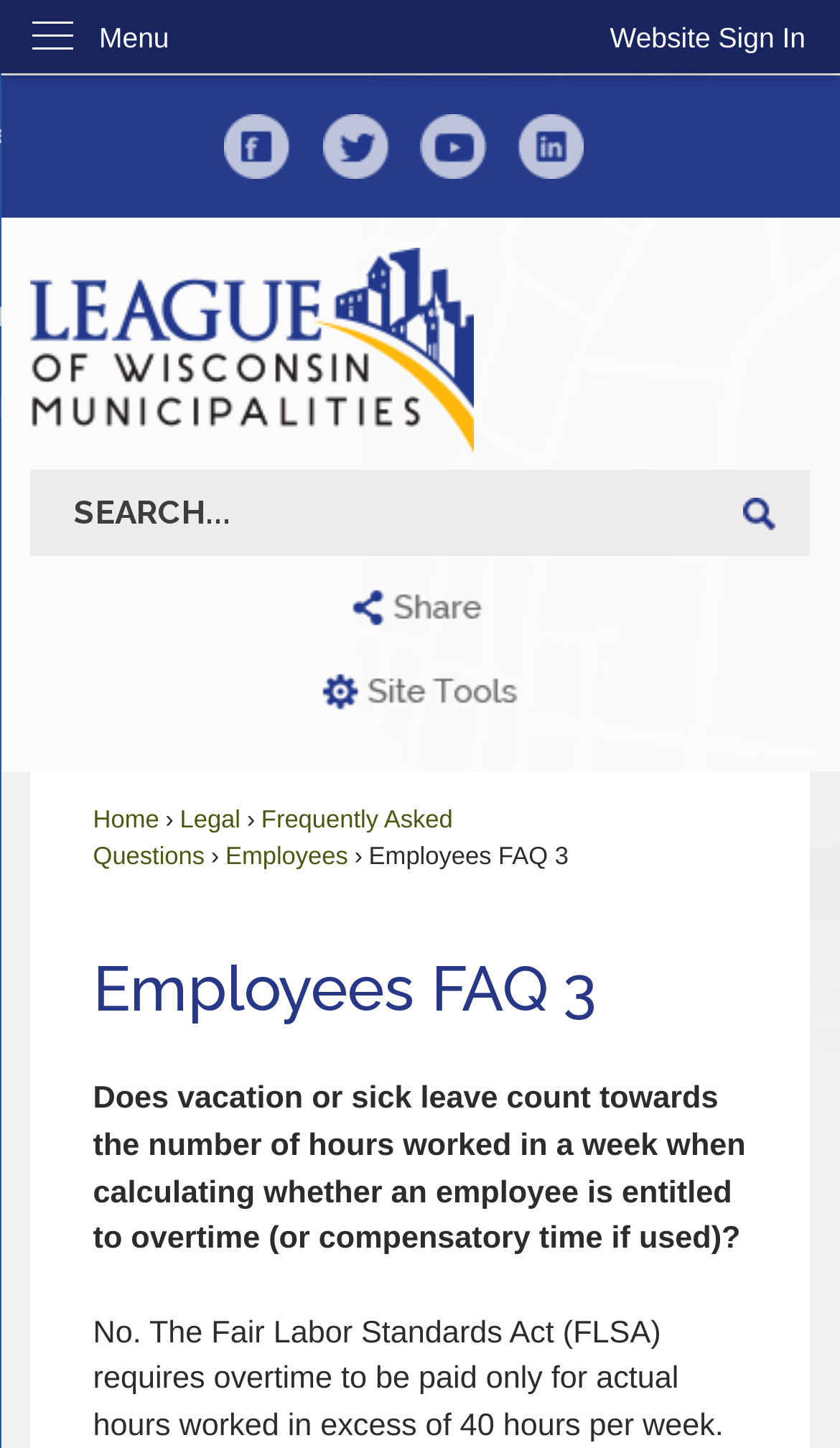Can you give a detailed response to the following question using the information from the image? What is the name of the current webpage?

I determined the name of the current webpage by looking at the root element 'Employees FAQ 3 | LWM, WI' and the StaticText 'Employees FAQ 3' which suggests that the current webpage is related to Employees FAQ 3.